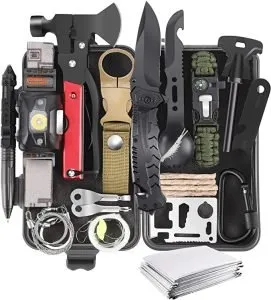Use the information in the screenshot to answer the question comprehensively: What is the primary feature of the multi-tool?

According to the caption, the multi-tool has pliers as one of its features, which suggests that it is a primary function of the tool, allowing users to grip and manipulate objects in various situations.